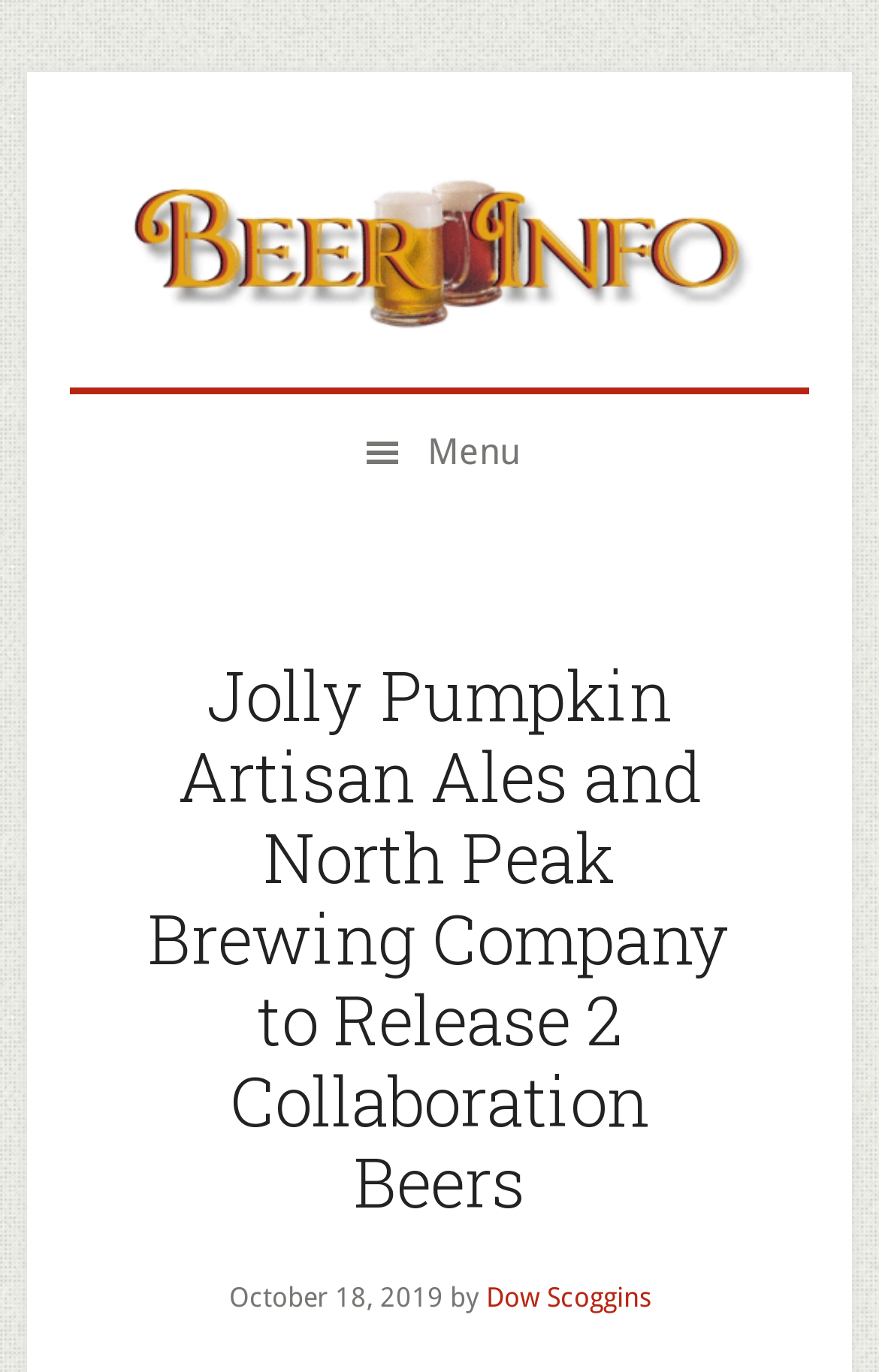Mark the bounding box of the element that matches the following description: "Menu".

[0.08, 0.287, 0.92, 0.373]